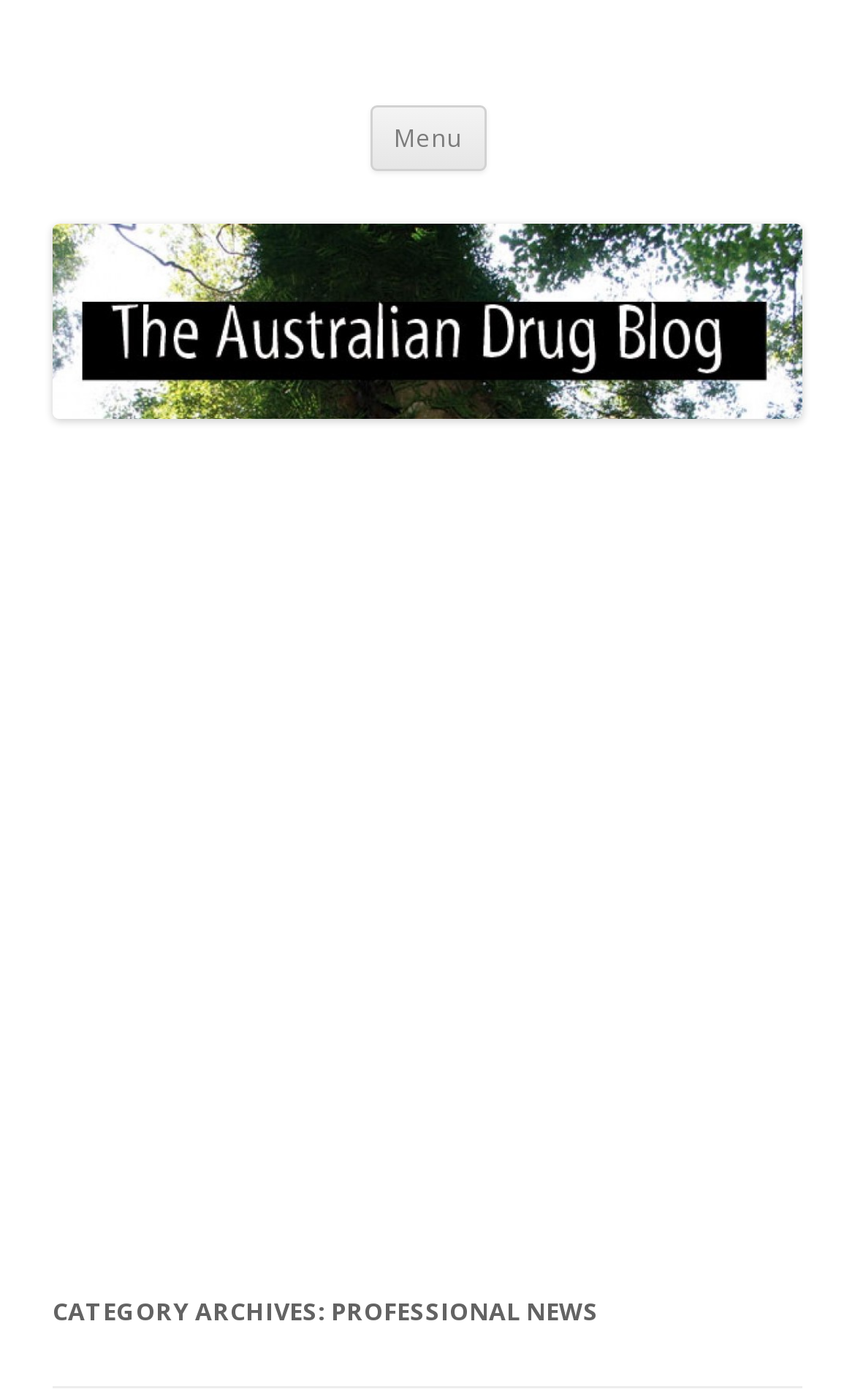Provide an in-depth caption for the webpage.

The webpage is titled "Professional News Archives - Australian Drug Blog" and appears to be a news archive page. At the top-left corner, there is a heading that reads "Australian Drug Blog", which is also a link. Below this heading, there is another heading that says "News for ATOD professionals". 

To the right of the "News for ATOD professionals" heading, there is a button labeled "Menu". Next to the "Menu" button, there is a link that says "Skip to content". 

On the top-right side, there is a link that also reads "Australian Drug Blog", accompanied by an image with the same description. 

The main content of the page is an iframe that takes up most of the page, which is labeled as an "Advertisement". 

At the very bottom of the page, there is a header section that contains a heading that reads "CATEGORY ARCHIVES: PROFESSIONAL NEWS".